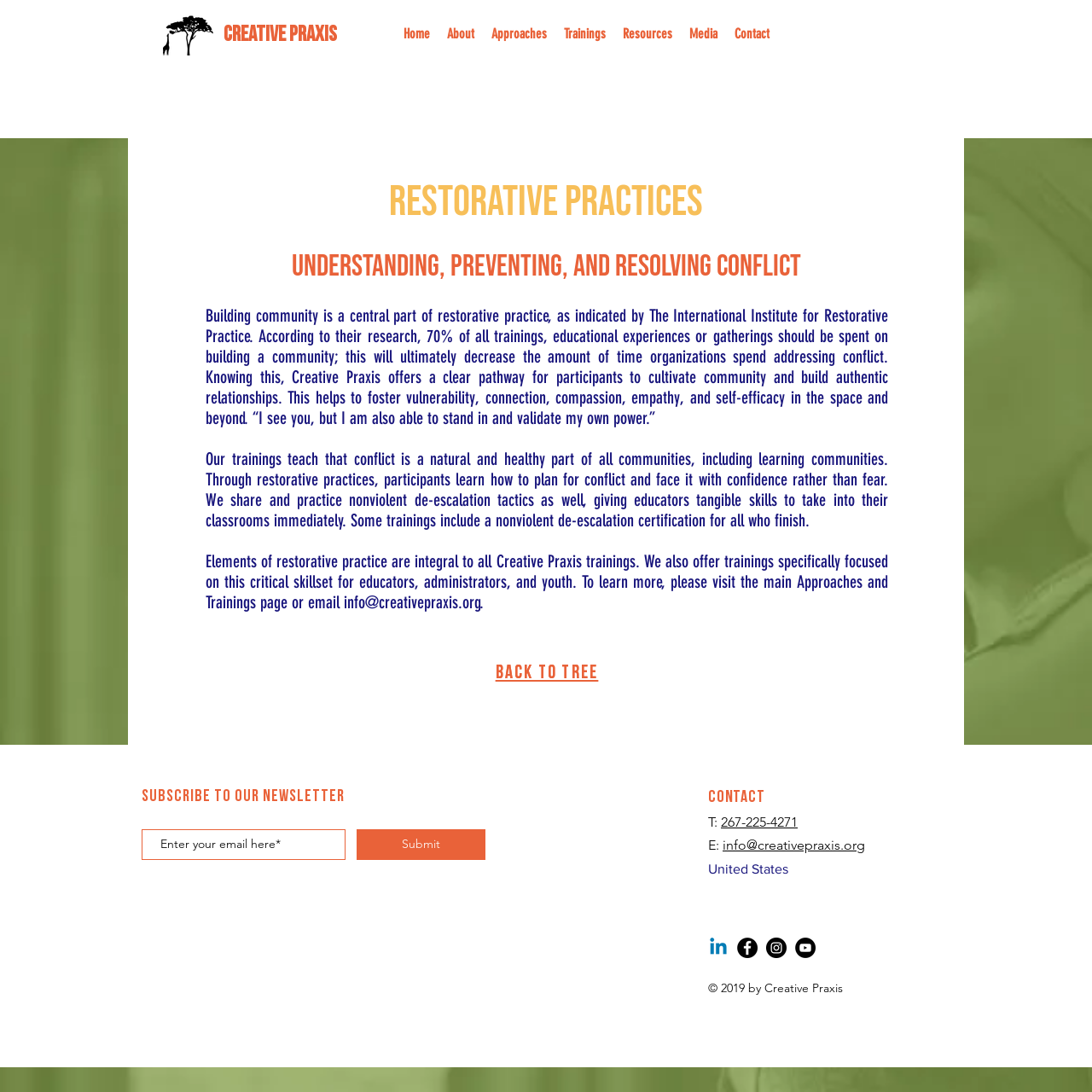Provide an in-depth caption for the contents of the webpage.

The webpage is about Creative Praxis, a company that focuses on restorative practices, particularly in educational settings. At the top of the page, there is a navigation menu with links to different sections of the website, including Home, About, Approaches, Trainings, Resources, Media, and Contact.

Below the navigation menu, there is a main section that takes up most of the page. It starts with a heading that reads "RESTORATIVE PRACTICES" and a subheading that explains the importance of building community in restorative practice. There are three paragraphs of text that discuss the company's approach to conflict resolution, teaching educators how to plan for and face conflict with confidence, and the importance of restorative practices in educational settings.

To the right of the main section, there is a sidebar with a newsletter subscription form, where users can enter their email address to receive updates from the company. Below the form, there is a contact section with the company's phone number, email address, and physical location in the United States.

At the bottom of the page, there is a social media bar with links to the company's LinkedIn, Facebook, Instagram, and YouTube profiles, each represented by an icon. Finally, there is a copyright notice that reads "© 2019 by Creative Praxis".